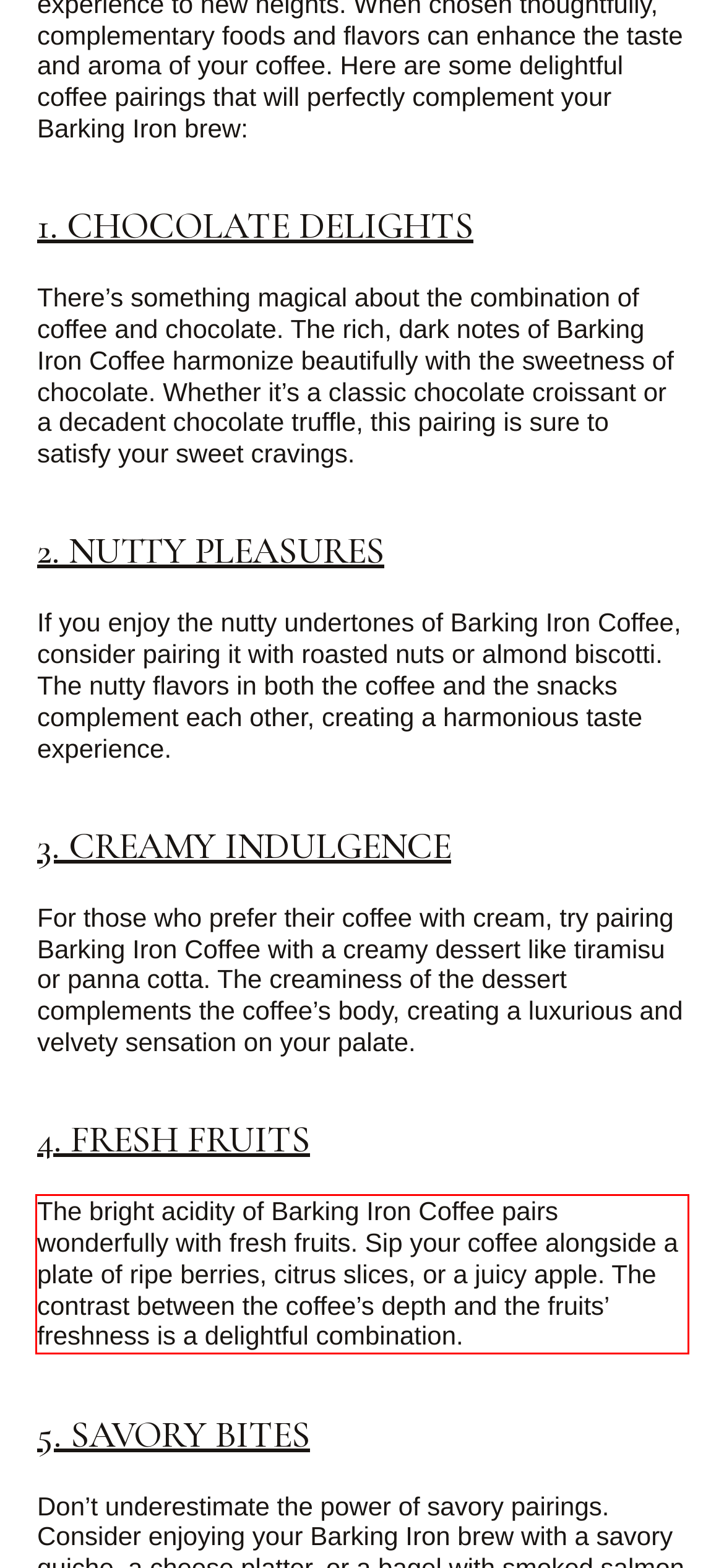Look at the screenshot of the webpage, locate the red rectangle bounding box, and generate the text content that it contains.

The bright acidity of Barking Iron Coffee pairs wonderfully with fresh fruits. Sip your coffee alongside a plate of ripe berries, citrus slices, or a juicy apple. The contrast between the coffee’s depth and the fruits’ freshness is a delightful combination.